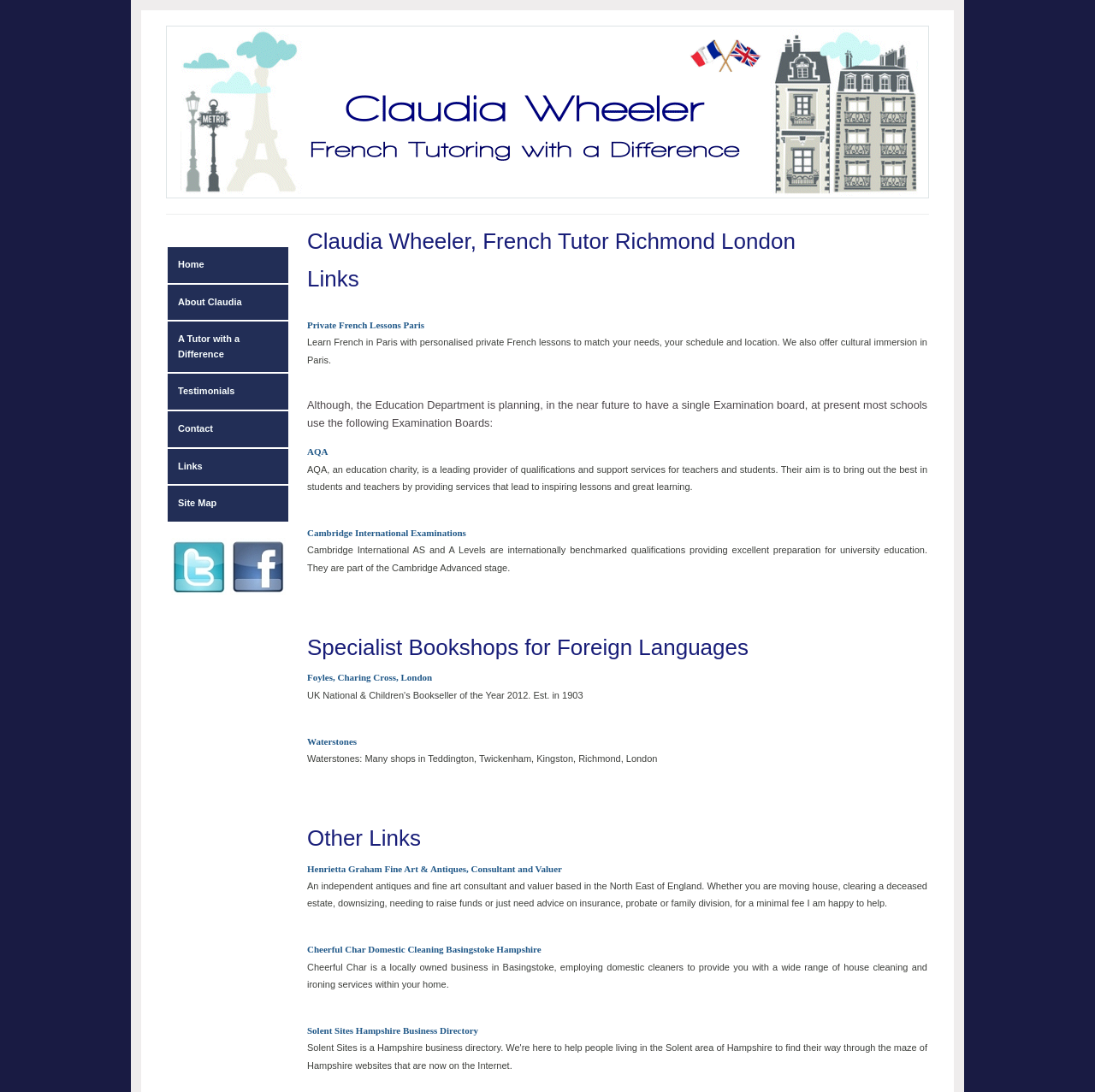Provide an in-depth caption for the webpage.

The webpage is about Claudia Wheeler, a French tutor in Richmond, London. At the top of the page, there is a header section with a title "Claudia Wheeler, French Tutor Richmond London" and a few links to other pages, including "Home", "About Claudia", "A Tutor with a Difference", "Testimonials", "Contact", "Links", and "Site Map".

Below the header section, there is a main content area that takes up most of the page. The content is divided into two columns. The left column is narrower and contains a few links to French language-related resources, including "Private French Lessons Paris" and links to examination boards such as AQA and Cambridge International Examinations. There are also links to specialist bookshops for foreign languages, including Foyles and Waterstones.

The right column is wider and contains a longer text describing Claudia Wheeler's services, including private French lessons in Paris with cultural immersion. The text also mentions that the Education Department is planning to have a single examination board in the near future. Below this text, there are links to other resources, including Henrietta Graham Fine Art & Antiques, Consultant and Valuer, Cheerful Char Domestic Cleaning Basingstoke Hampshire, and Solent Sites Hampshire Business Directory.

There are also a few images on the page, but they are not explicitly described in the accessibility tree. Overall, the page has a simple layout with a clear hierarchy of headings and links, making it easy to navigate.